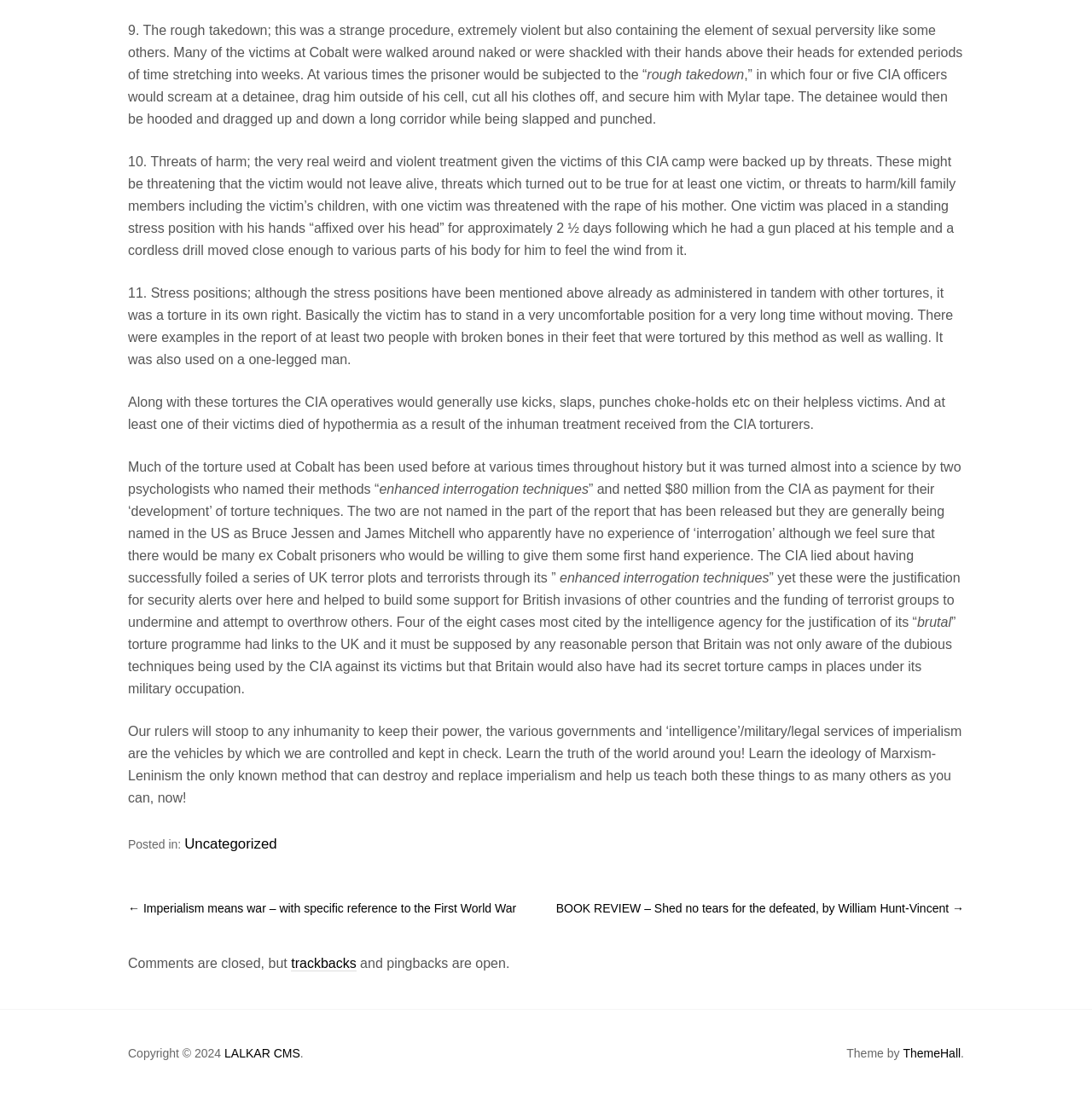Provide a one-word or one-phrase answer to the question:
What is the topic of the article?

CIA torture techniques